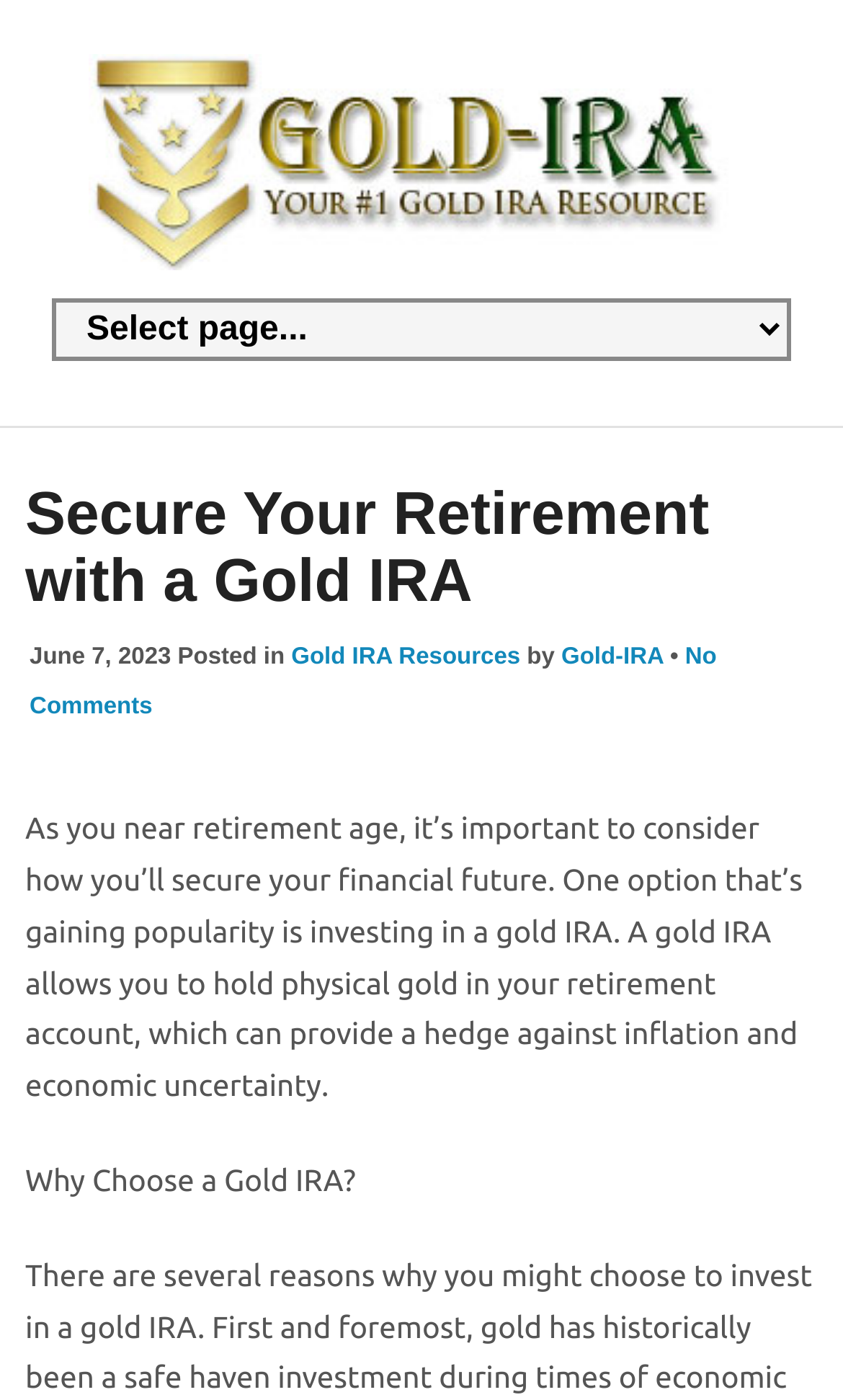Elaborate on the webpage's design and content in a detailed caption.

The webpage is about securing one's retirement with a gold IRA. At the top, there is a link and an image with the text "The Best Gold IRA's | Gold-IRA.info", which takes up most of the width of the page. Below this, there is a combobox on the left side of the page. 

To the right of the combobox, there is a heading that reads "Secure Your Retirement with a Gold IRA". Below the heading, there is a time stamp indicating the date "June 7, 2023", followed by the text "Posted in" and a link to "Gold IRA Resources". The author's name, "Gold-IRA", is also mentioned, separated by a bullet point from a link to "No Comments". 

The main content of the page is a paragraph of text that explains the importance of considering how to secure one's financial future in retirement, and how a gold IRA can provide a hedge against inflation and economic uncertainty. Below this, there is a subheading that reads "Why Choose a Gold IRA?", which likely introduces a section discussing the benefits of choosing a gold IRA.